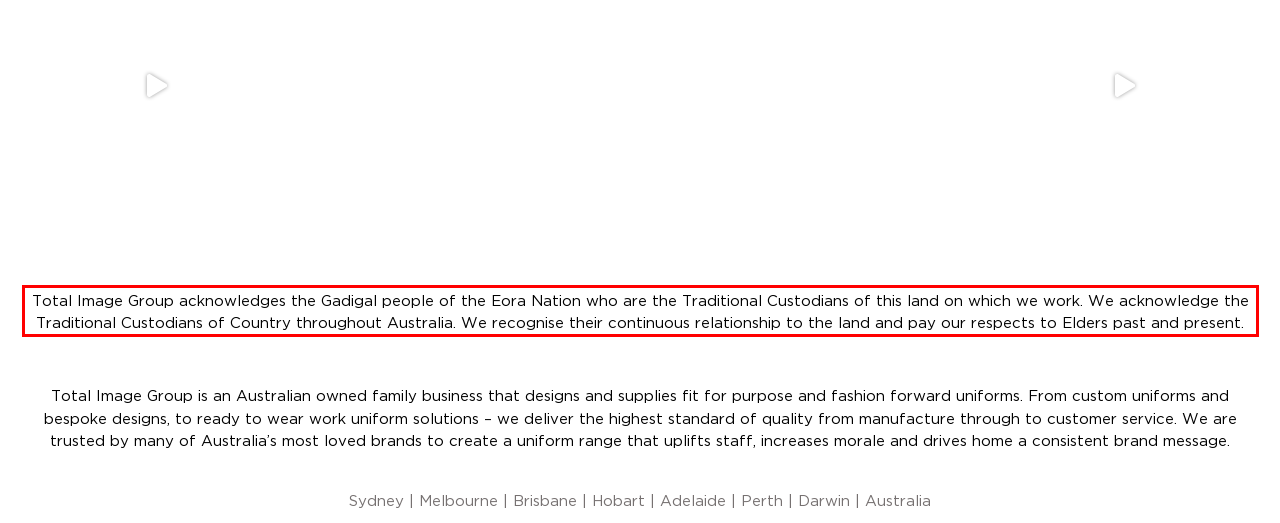Inspect the webpage screenshot that has a red bounding box and use OCR technology to read and display the text inside the red bounding box.

Total Image Group acknowledges the Gadigal people of the Eora Nation who are the Traditional Custodians of this land on which we work. We acknowledge the Traditional Custodians of Country throughout Australia. We recognise their continuous relationship to the land and pay our respects to Elders past and present.